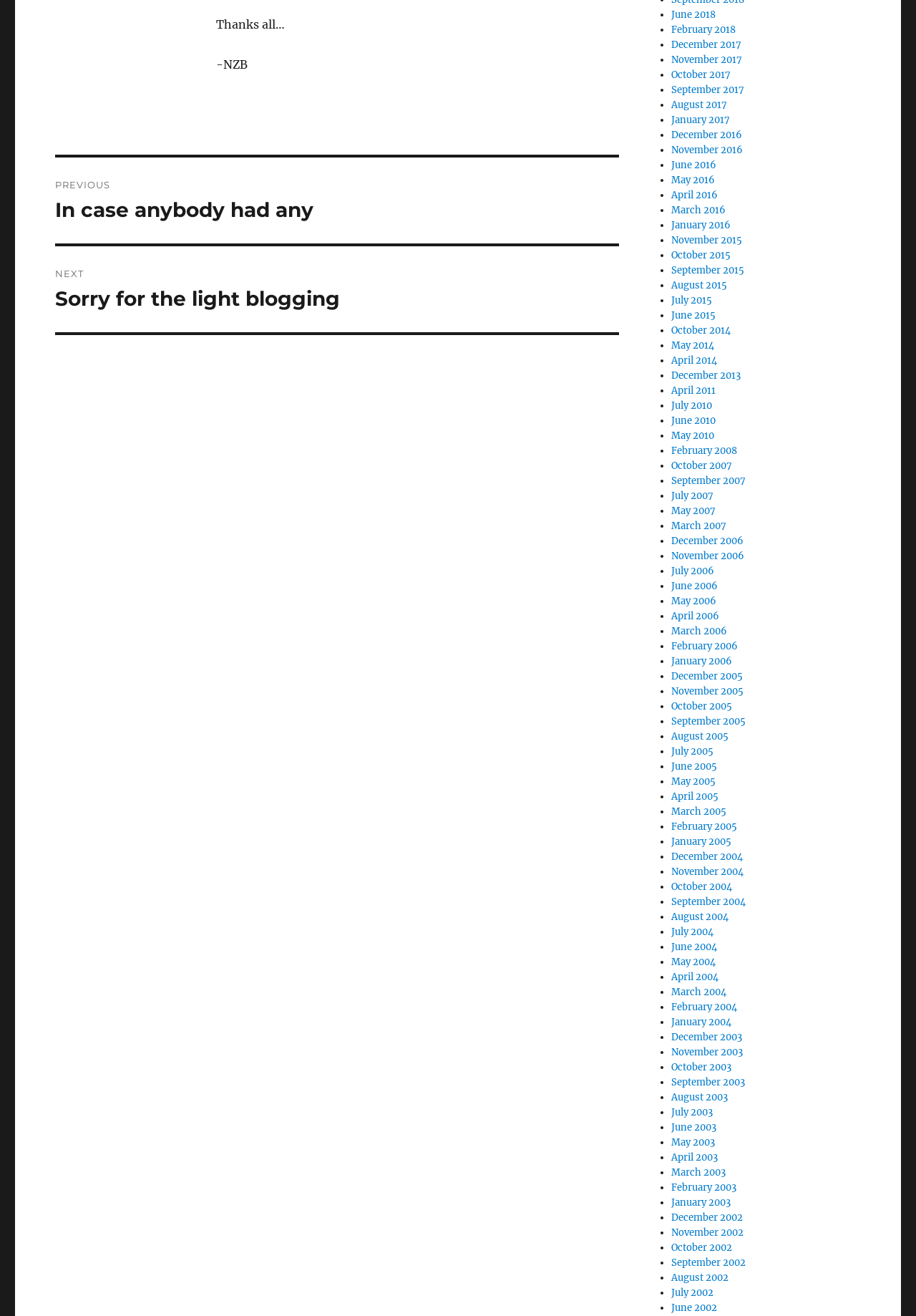Identify the bounding box coordinates of the region that needs to be clicked to carry out this instruction: "Pay with PayPal". Provide these coordinates as four float numbers ranging from 0 to 1, i.e., [left, top, right, bottom].

None